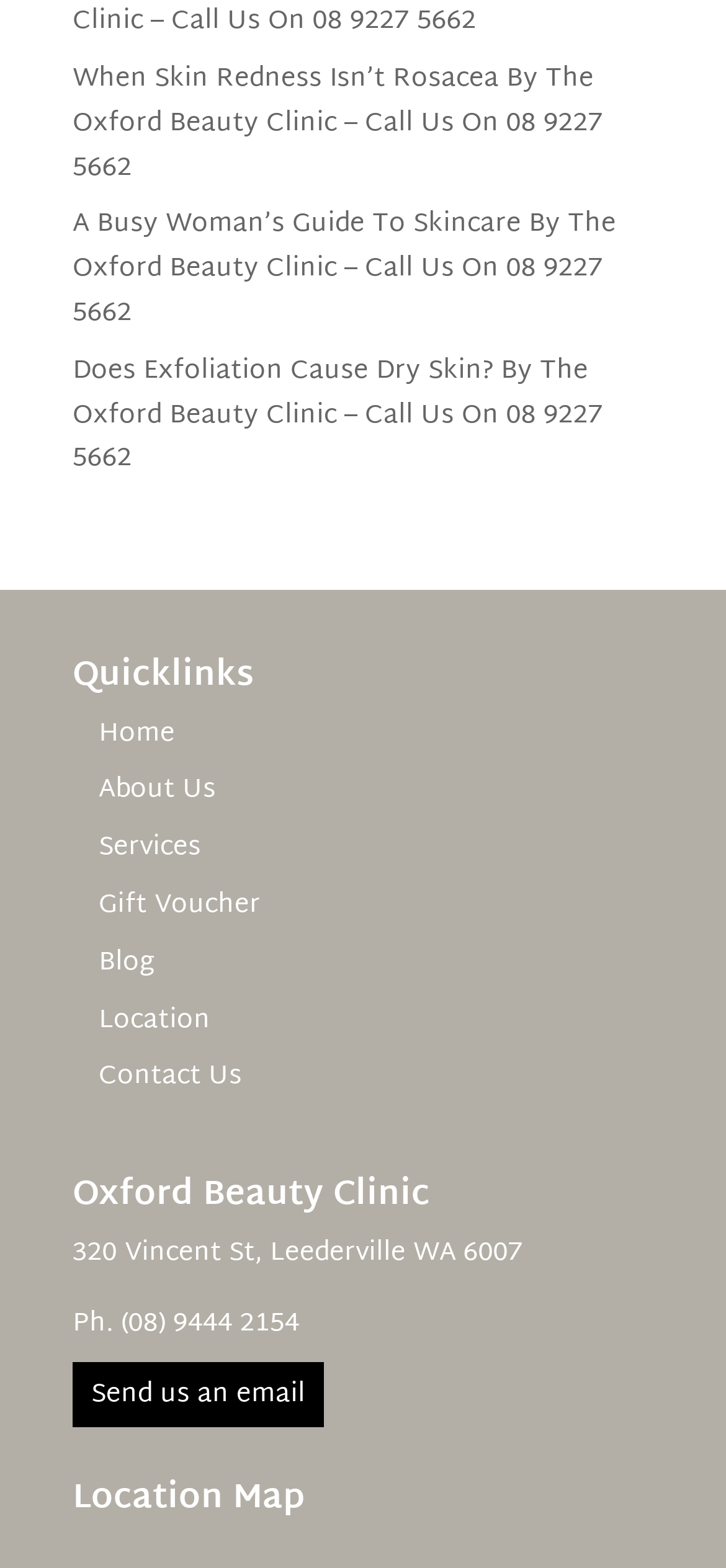Find the bounding box of the web element that fits this description: "Location".

[0.136, 0.636, 0.29, 0.665]